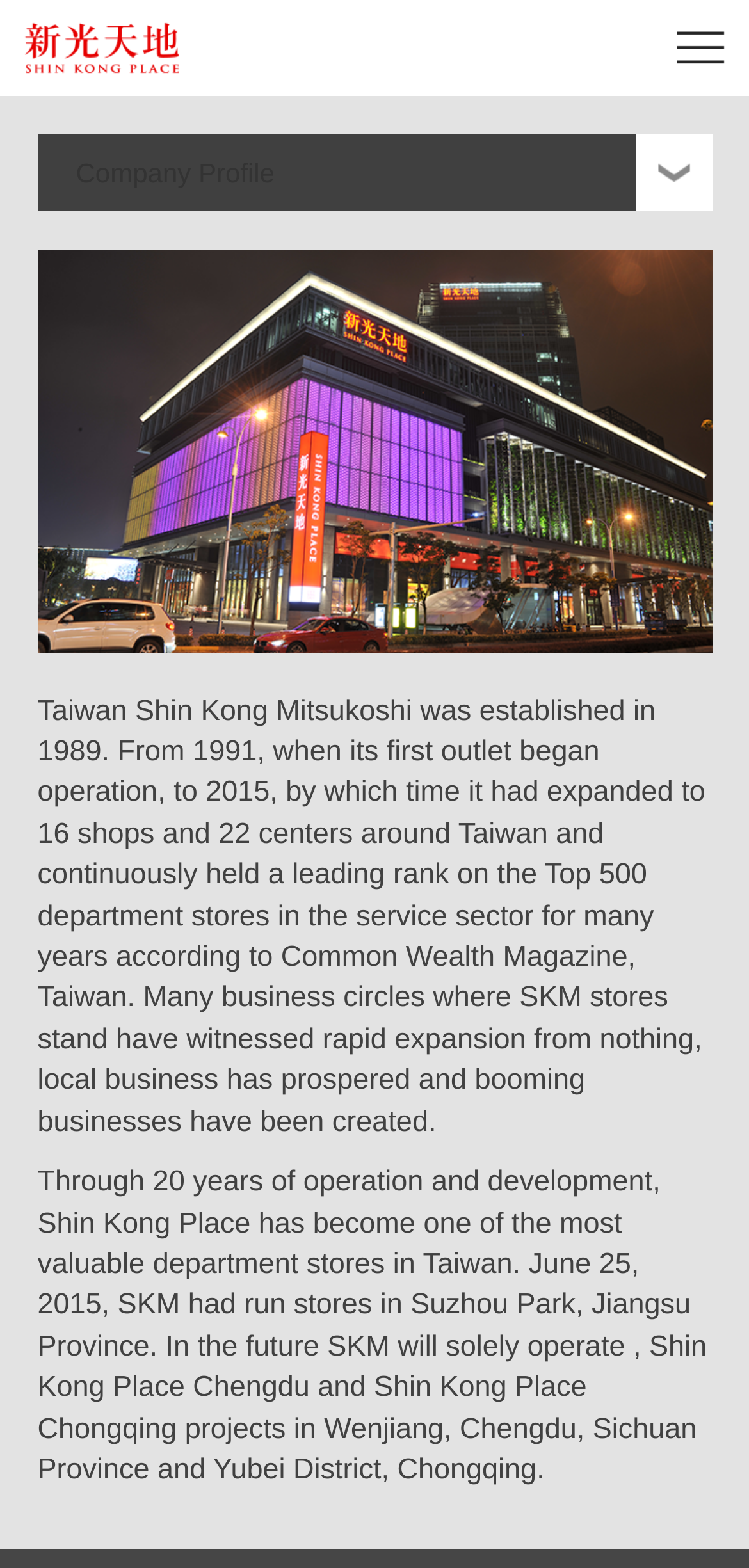What is the company's vision?
Based on the screenshot, give a detailed explanation to answer the question.

Although there is a link element with the content 'Vision', there is no specific description or text that explains what the company's vision is.